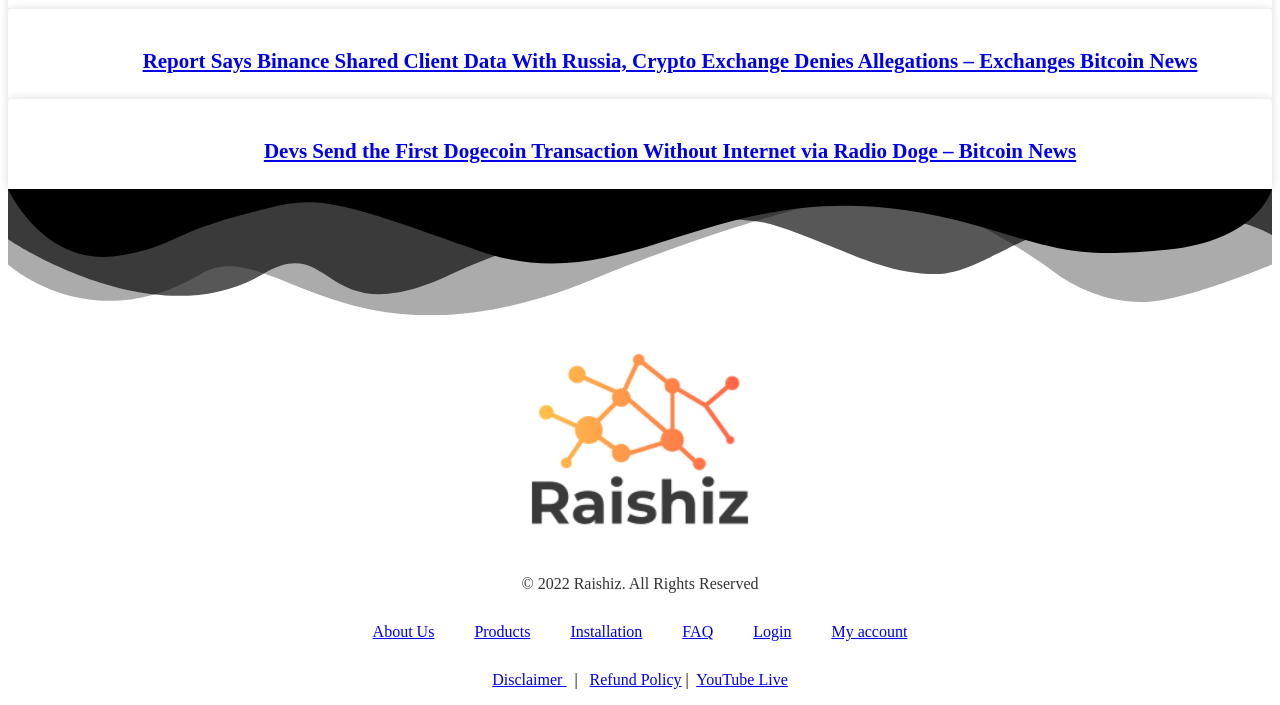Identify the bounding box coordinates of the region I need to click to complete this instruction: "Visit the About Us page".

[0.275, 0.864, 0.355, 0.929]